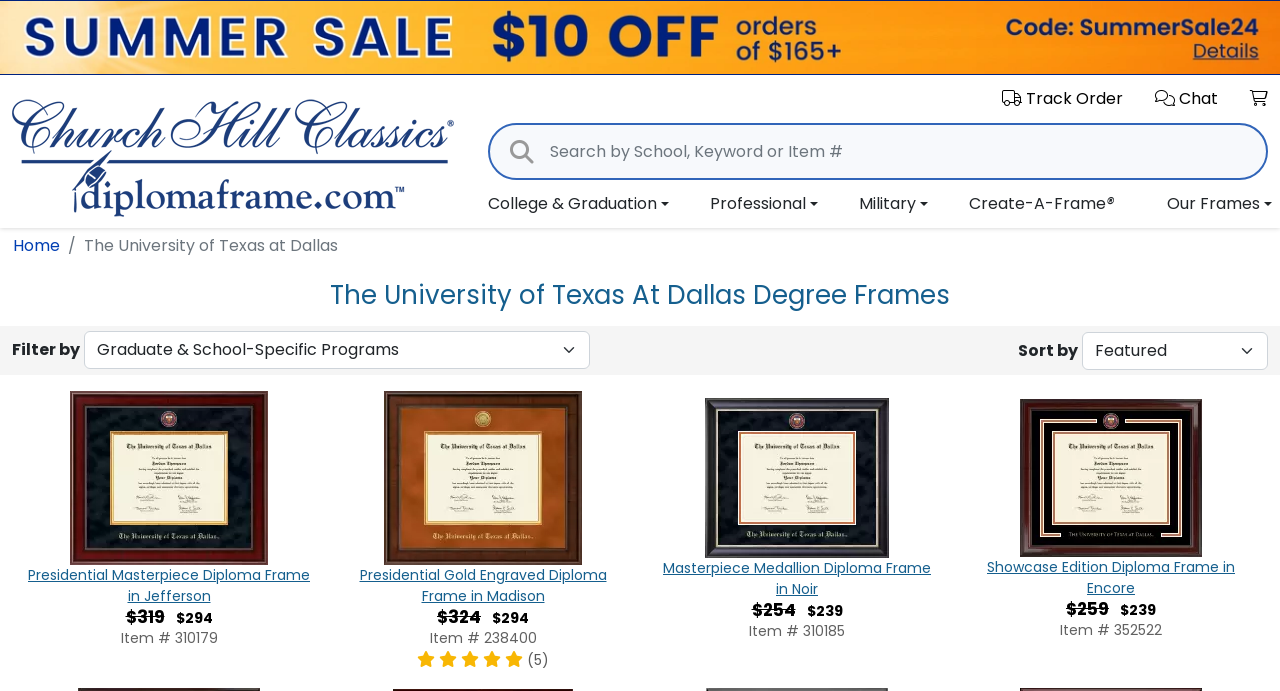Locate the bounding box coordinates of the segment that needs to be clicked to meet this instruction: "Get Incorporation Services".

None